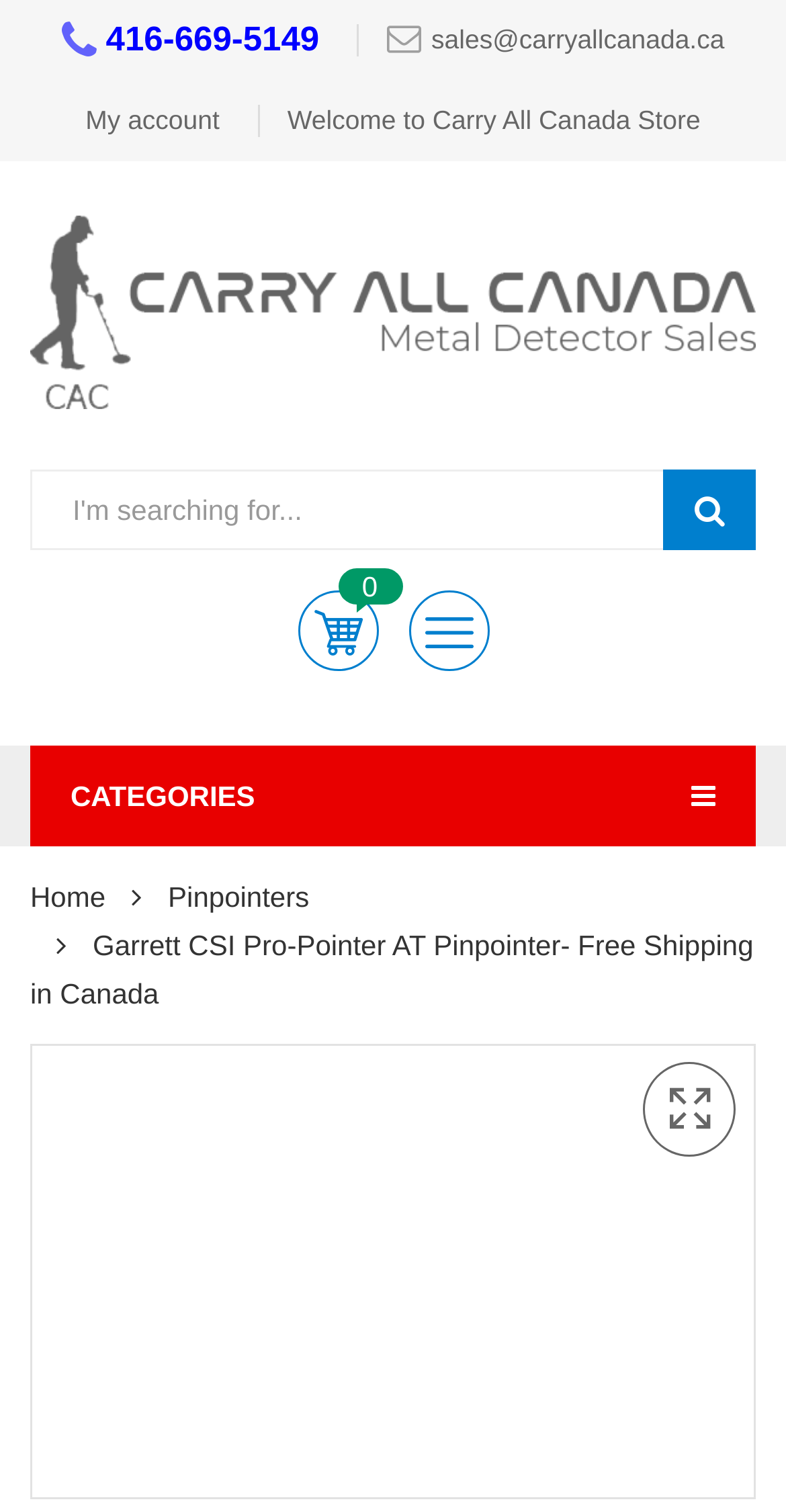Please identify the bounding box coordinates of the region to click in order to complete the given instruction: "contact sales". The coordinates should be four float numbers between 0 and 1, i.e., [left, top, right, bottom].

[0.454, 0.0, 0.922, 0.053]